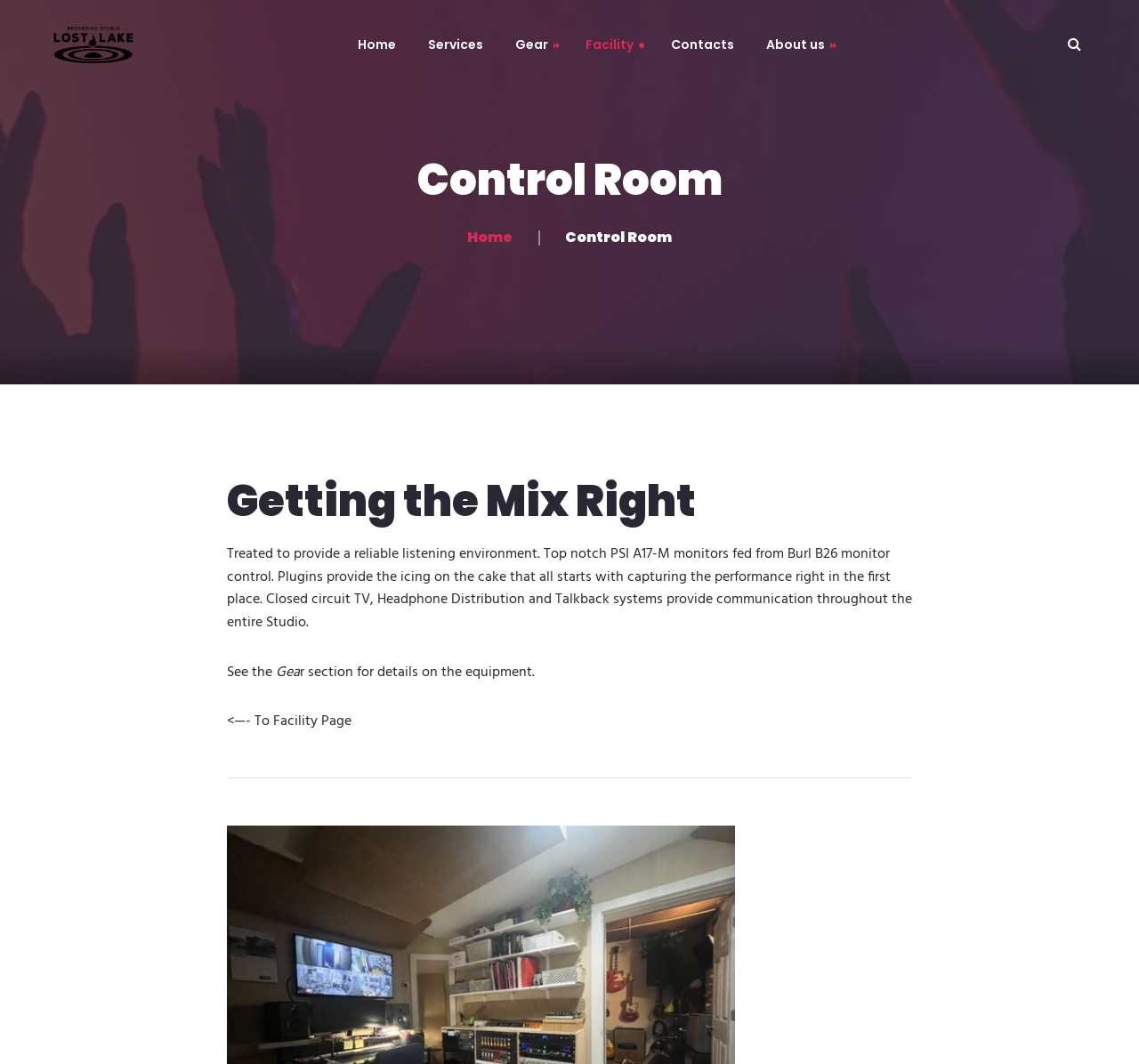Please determine the bounding box of the UI element that matches this description: About Us. The coordinates should be given as (top-left x, top-left y, bottom-right x, bottom-right y), with all values between 0 and 1.

[0.607, 0.079, 0.787, 0.117]